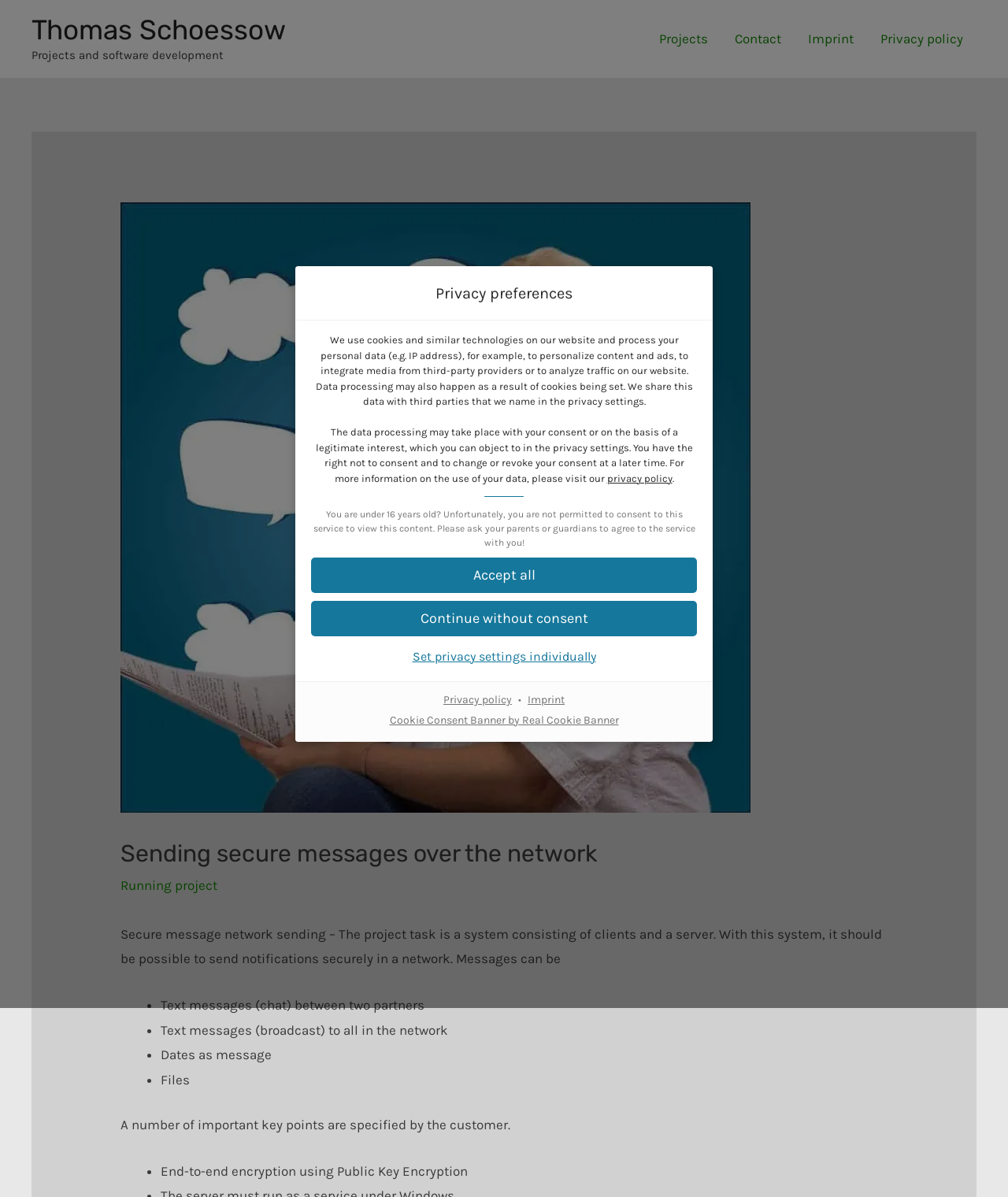Locate the bounding box of the UI element based on this description: "Accept all". Provide four float numbers between 0 and 1 as [left, top, right, bottom].

[0.309, 0.466, 0.691, 0.495]